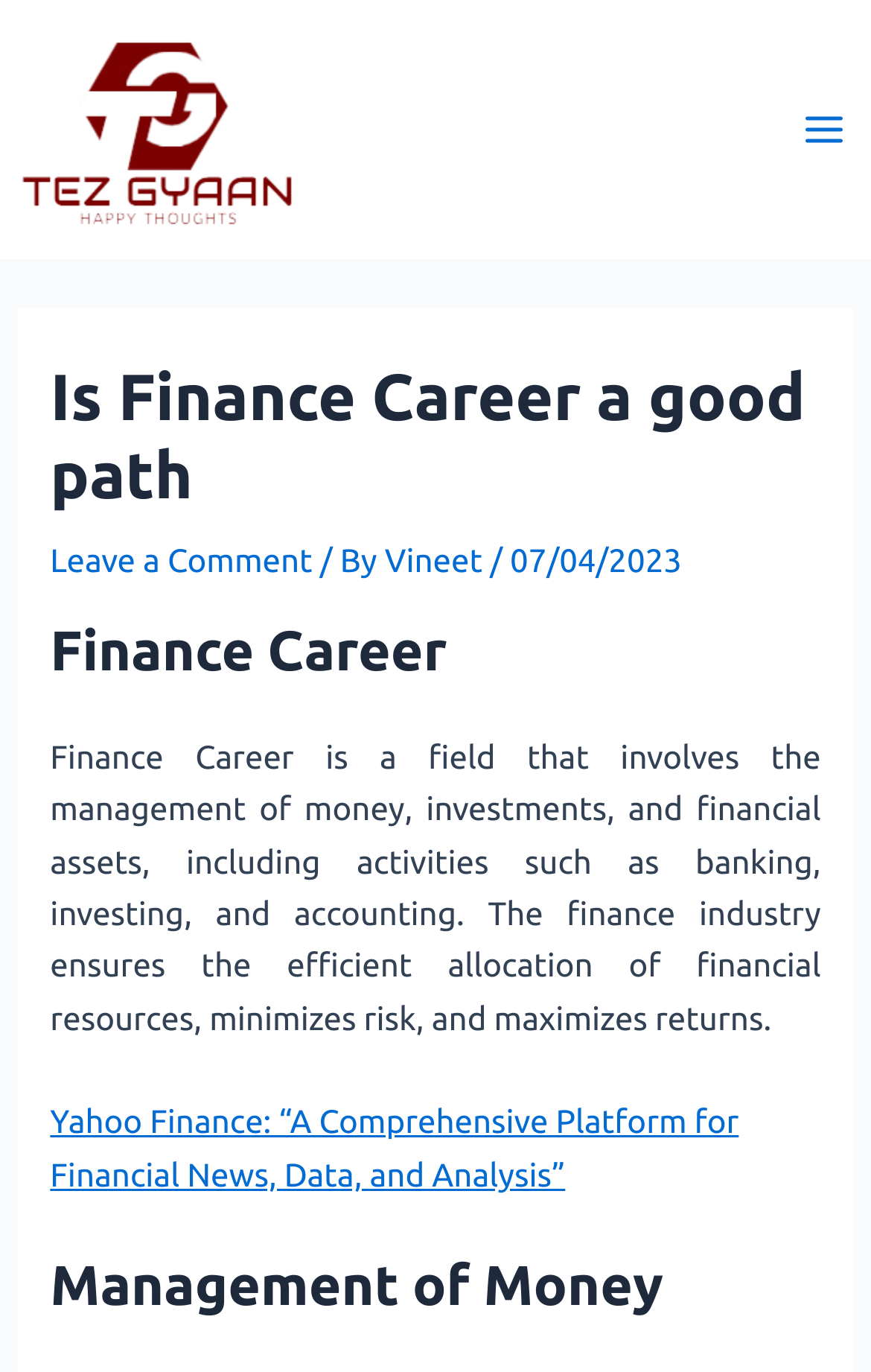Reply to the question with a single word or phrase:
What is the purpose of the finance industry?

minimizes risk, and maximizes returns